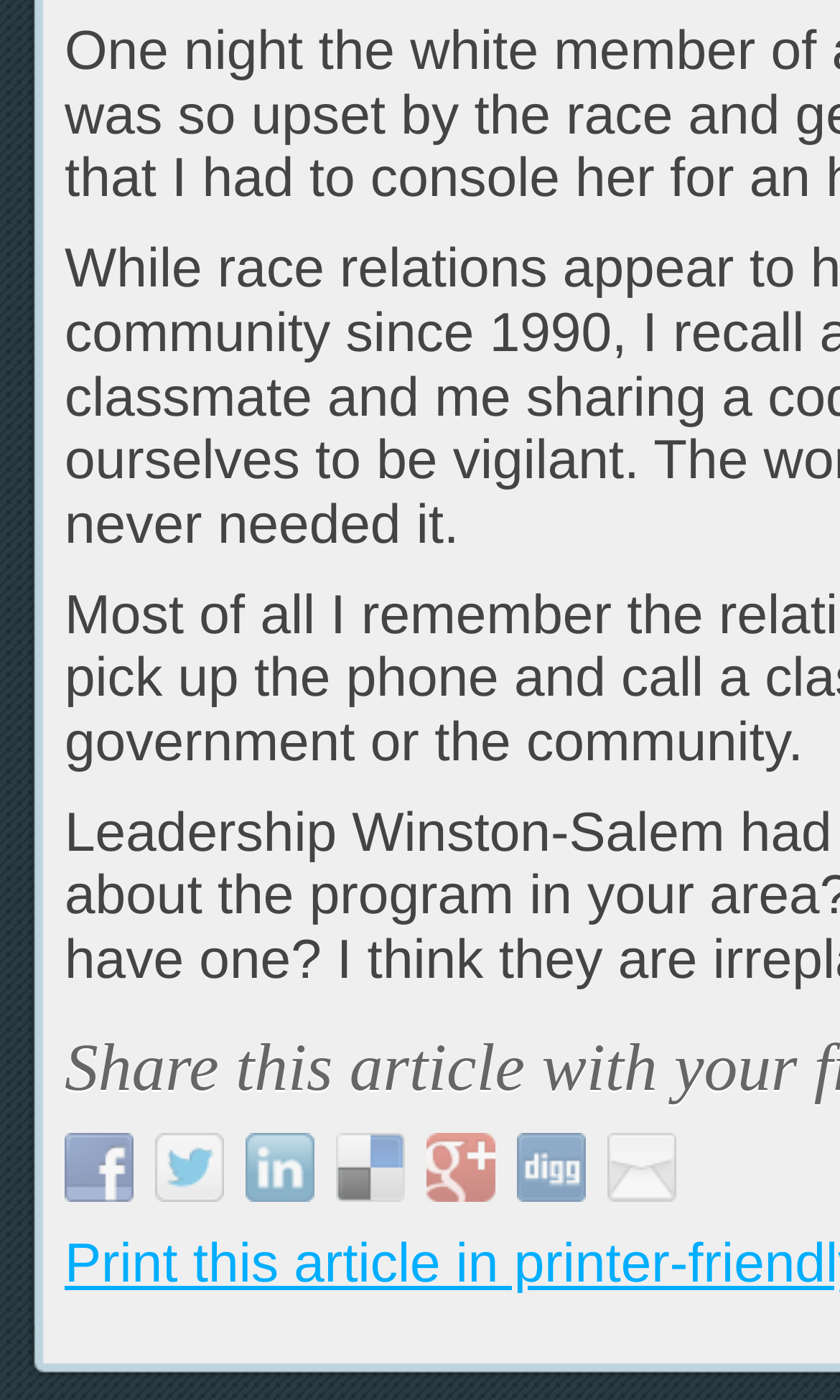Please locate the UI element described by "title="Submit this to Digg"" and provide its bounding box coordinates.

[0.615, 0.819, 0.71, 0.844]